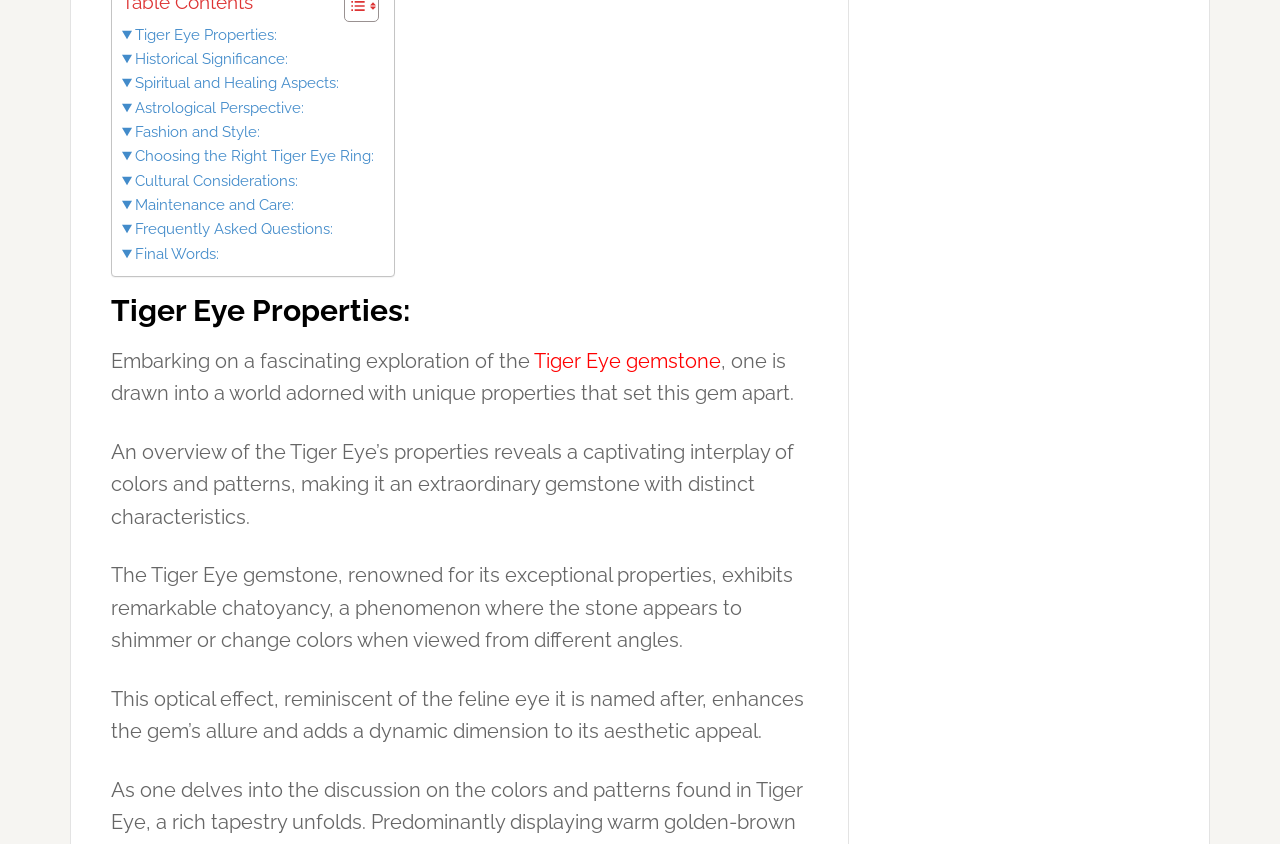Pinpoint the bounding box coordinates of the area that should be clicked to complete the following instruction: "Read about Historical Significance:". The coordinates must be given as four float numbers between 0 and 1, i.e., [left, top, right, bottom].

[0.095, 0.056, 0.225, 0.085]